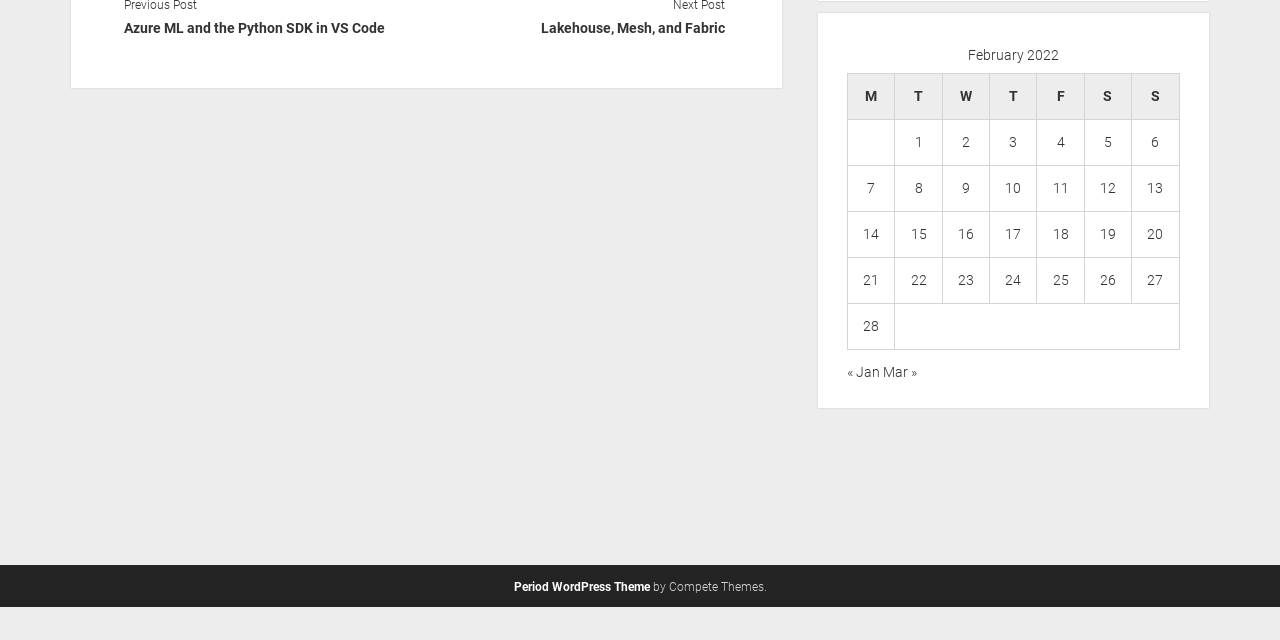Extract the bounding box for the UI element that matches this description: "Period WordPress Theme".

[0.401, 0.906, 0.507, 0.928]